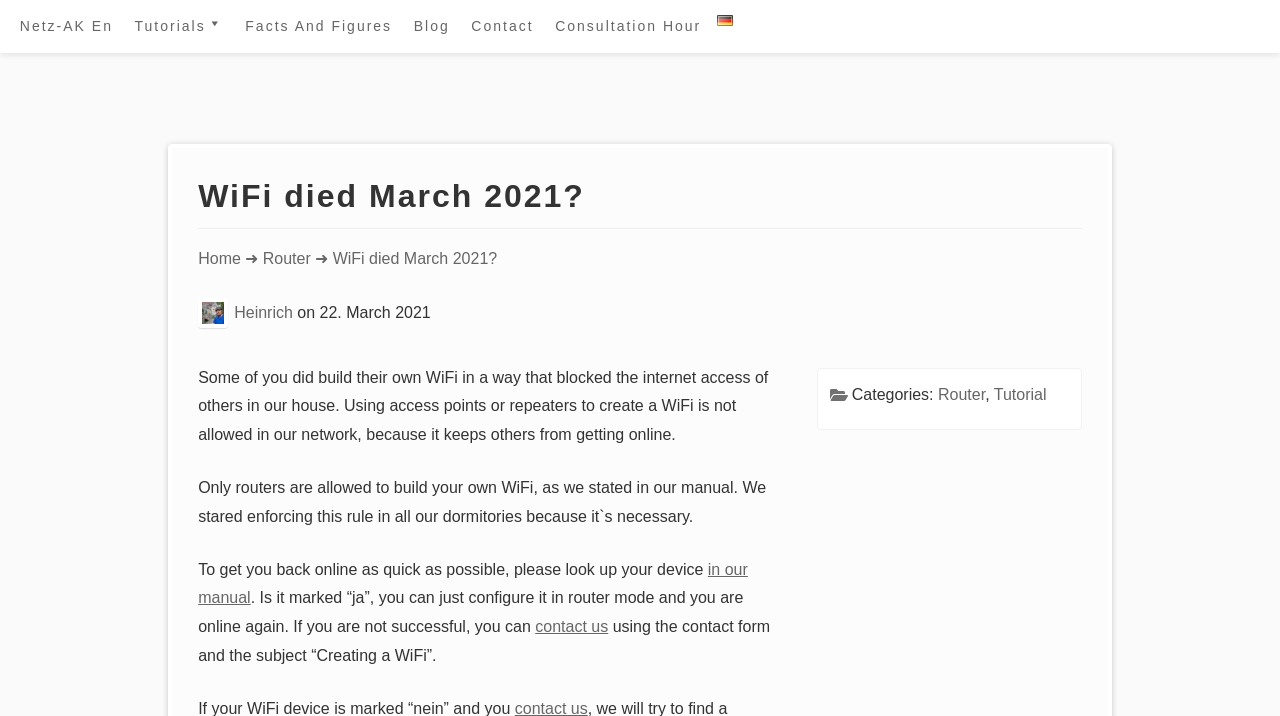Highlight the bounding box coordinates of the element that should be clicked to carry out the following instruction: "Switch to German". The coordinates must be given as four float numbers ranging from 0 to 1, i.e., [left, top, right, bottom].

[0.009, 0.013, 0.991, 0.061]